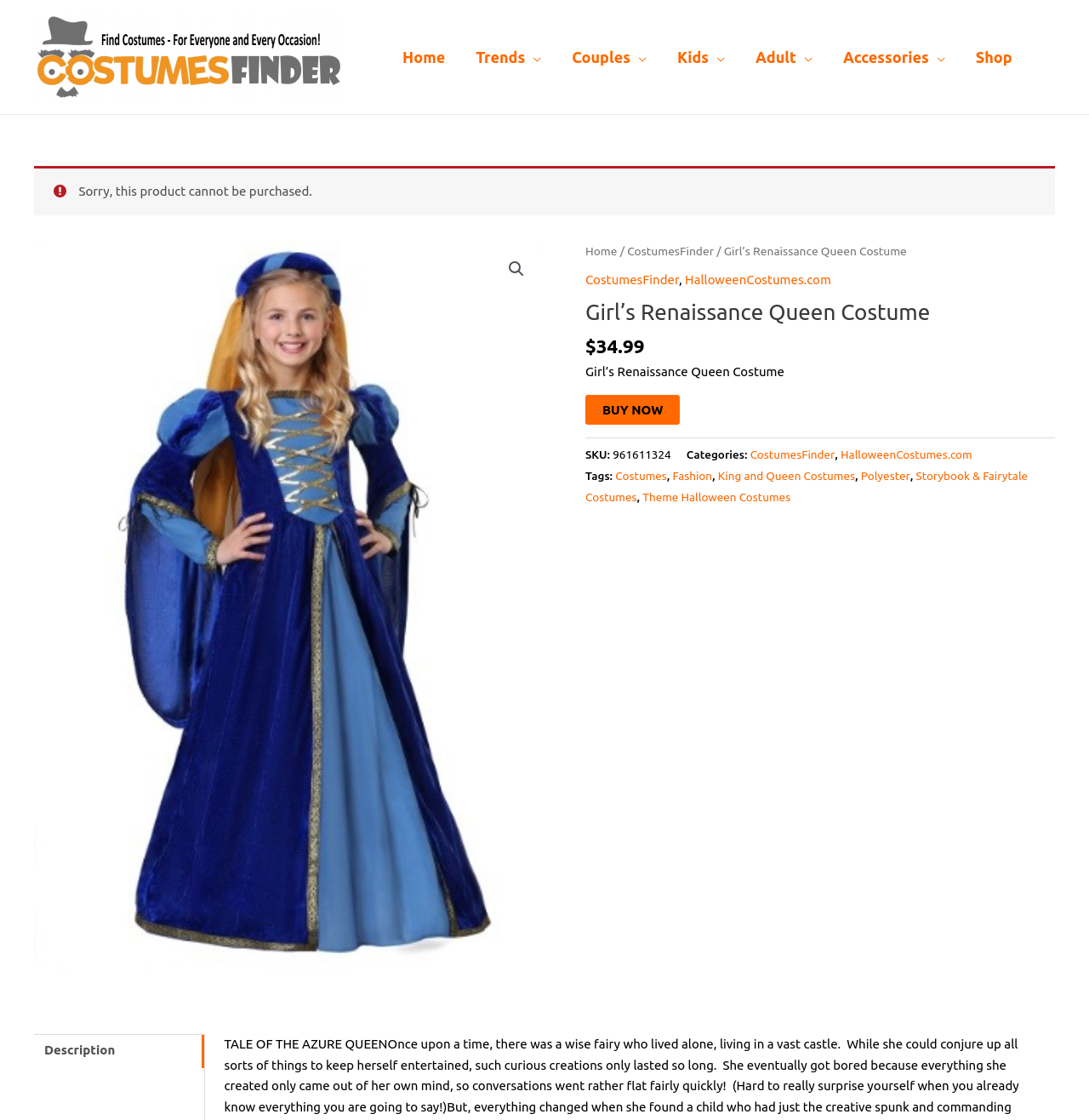What is the theme of the costume?
From the screenshot, supply a one-word or short-phrase answer.

Storybook & Fairytale